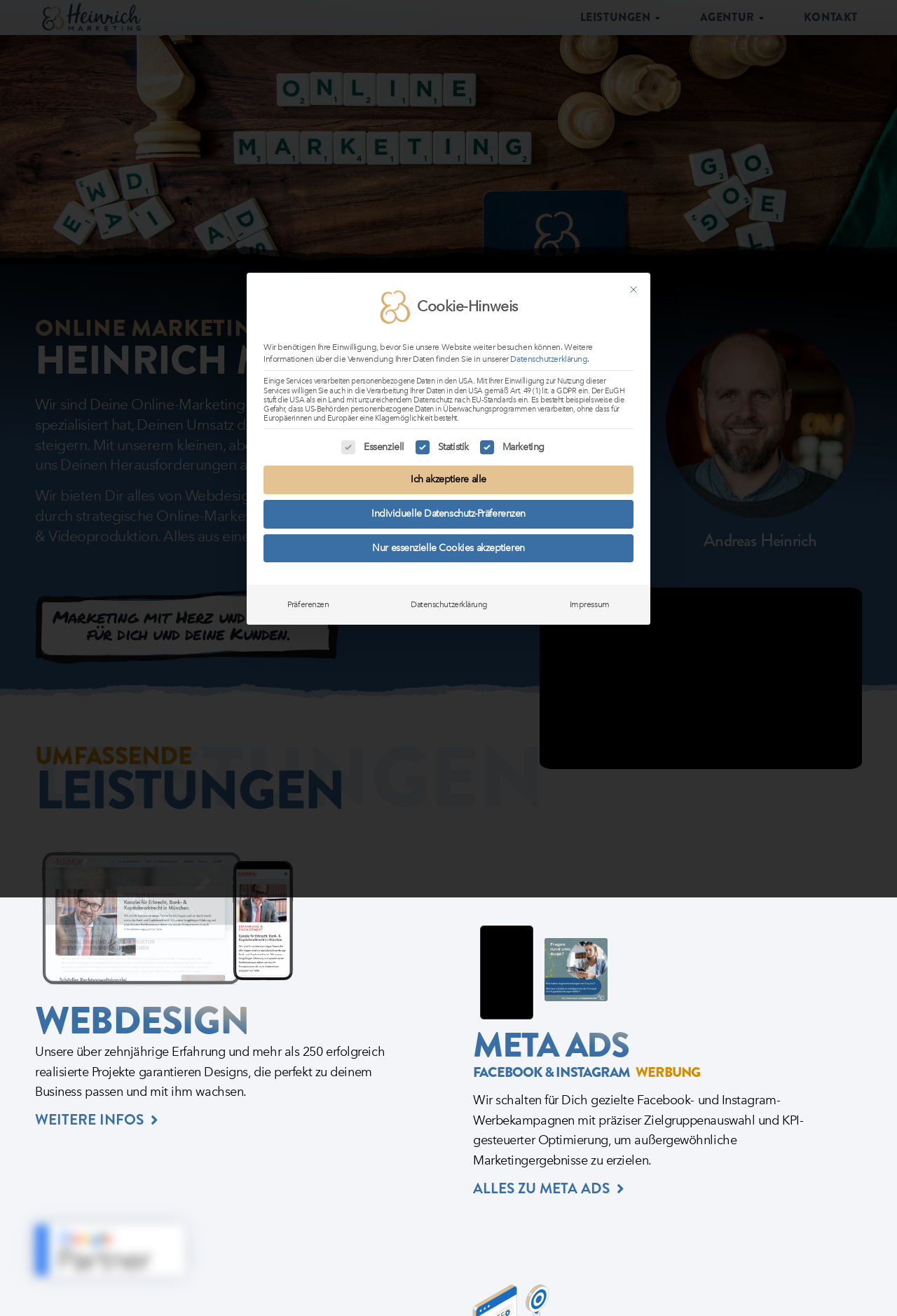Provide the bounding box coordinates of the area you need to click to execute the following instruction: "Click the ALLES ZU META ADS link".

[0.527, 0.892, 0.696, 0.915]